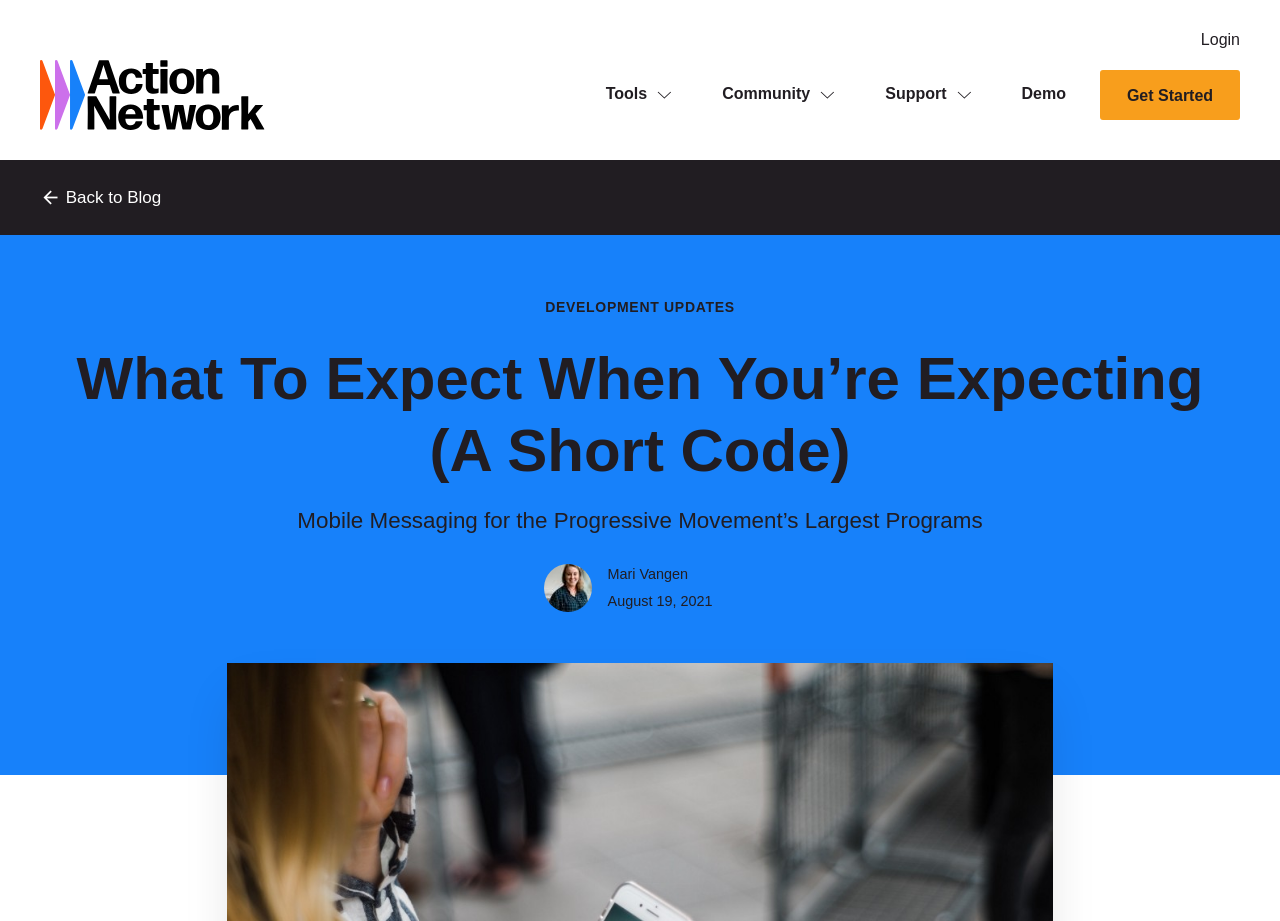Find the bounding box coordinates for the area you need to click to carry out the instruction: "View shopping cart". The coordinates should be four float numbers between 0 and 1, indicated as [left, top, right, bottom].

None